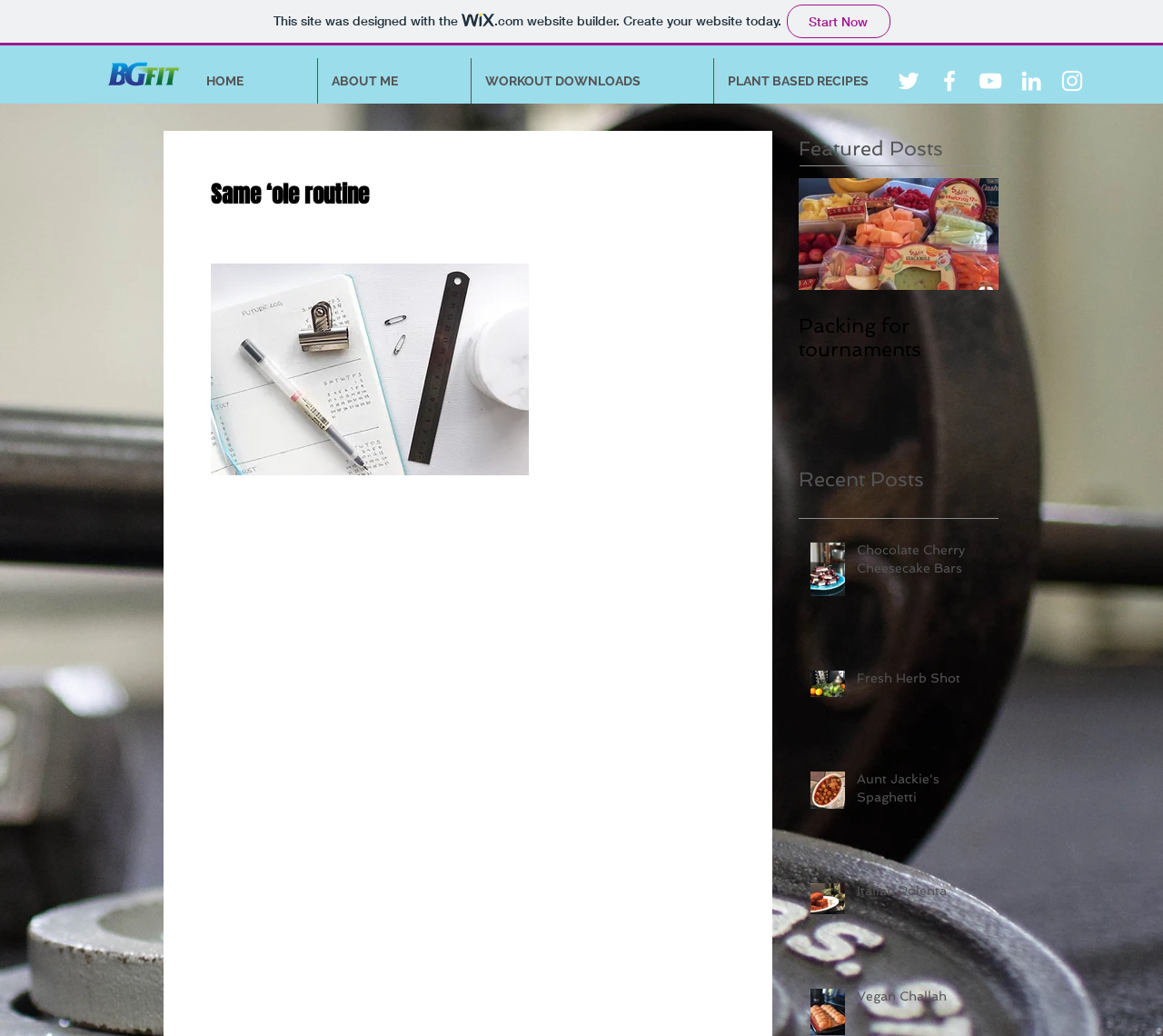Locate the UI element described by Chocolate Cherry Cheesecake Bars in the provided webpage screenshot. Return the bounding box coordinates in the format (top-left x, top-left y, bottom-right x, bottom-right y), ensuring all values are between 0 and 1.

[0.737, 0.523, 0.849, 0.565]